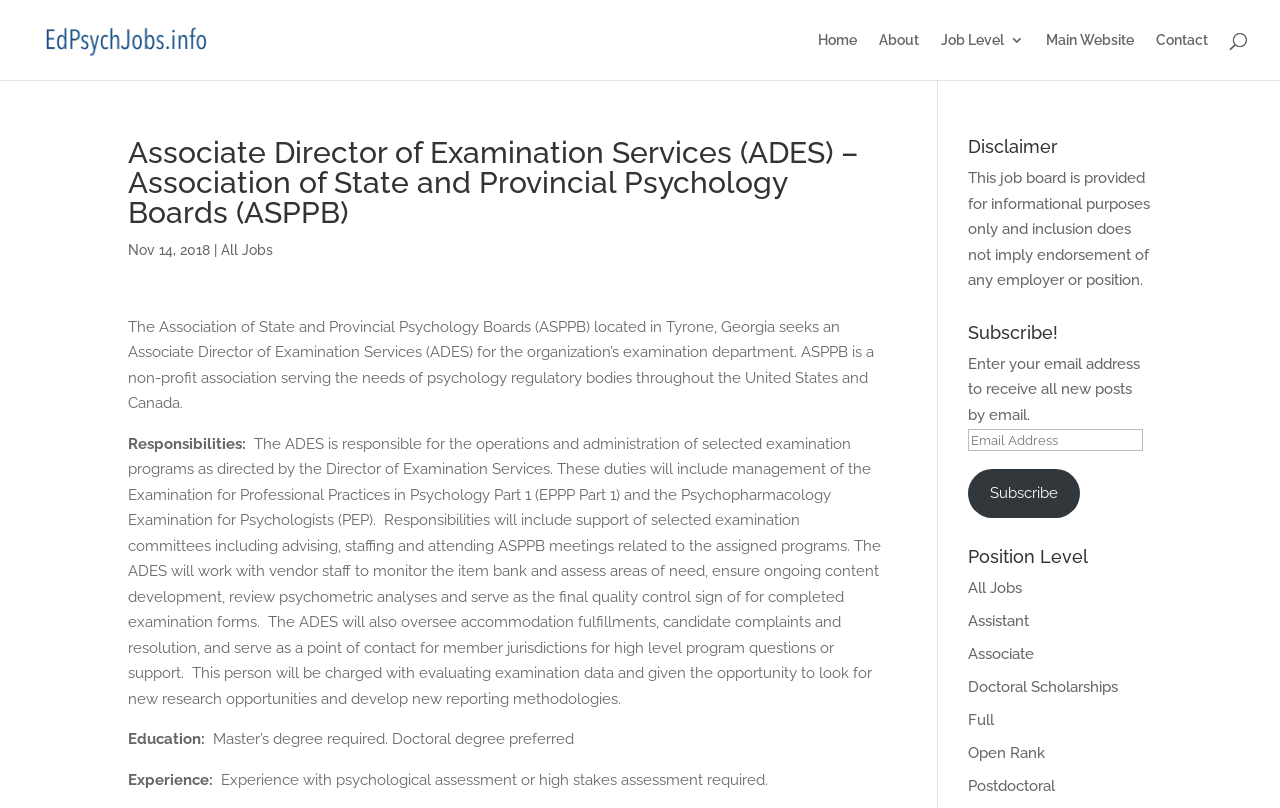Please pinpoint the bounding box coordinates for the region I should click to adhere to this instruction: "View Our Locations".

None